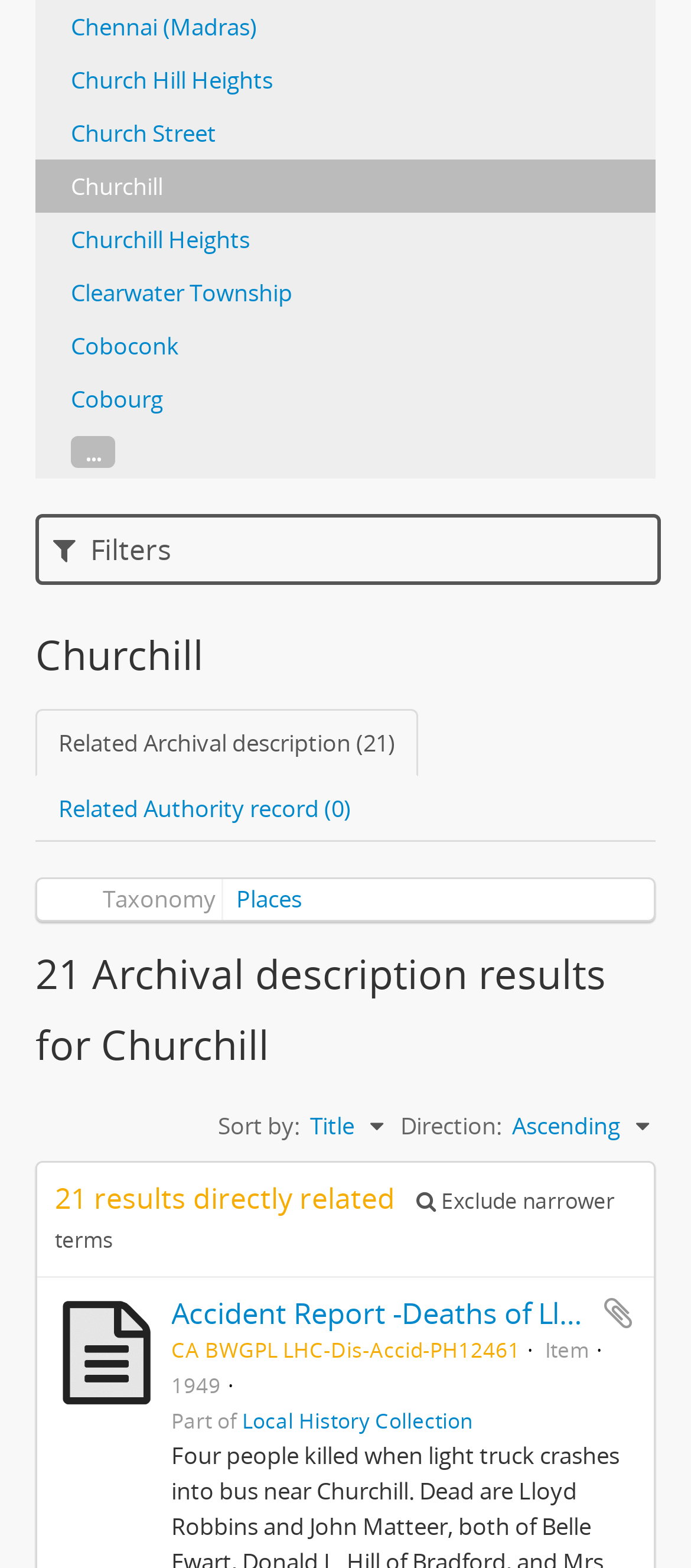Predict the bounding box of the UI element that fits this description: "Cobourg".

[0.103, 0.244, 0.236, 0.265]